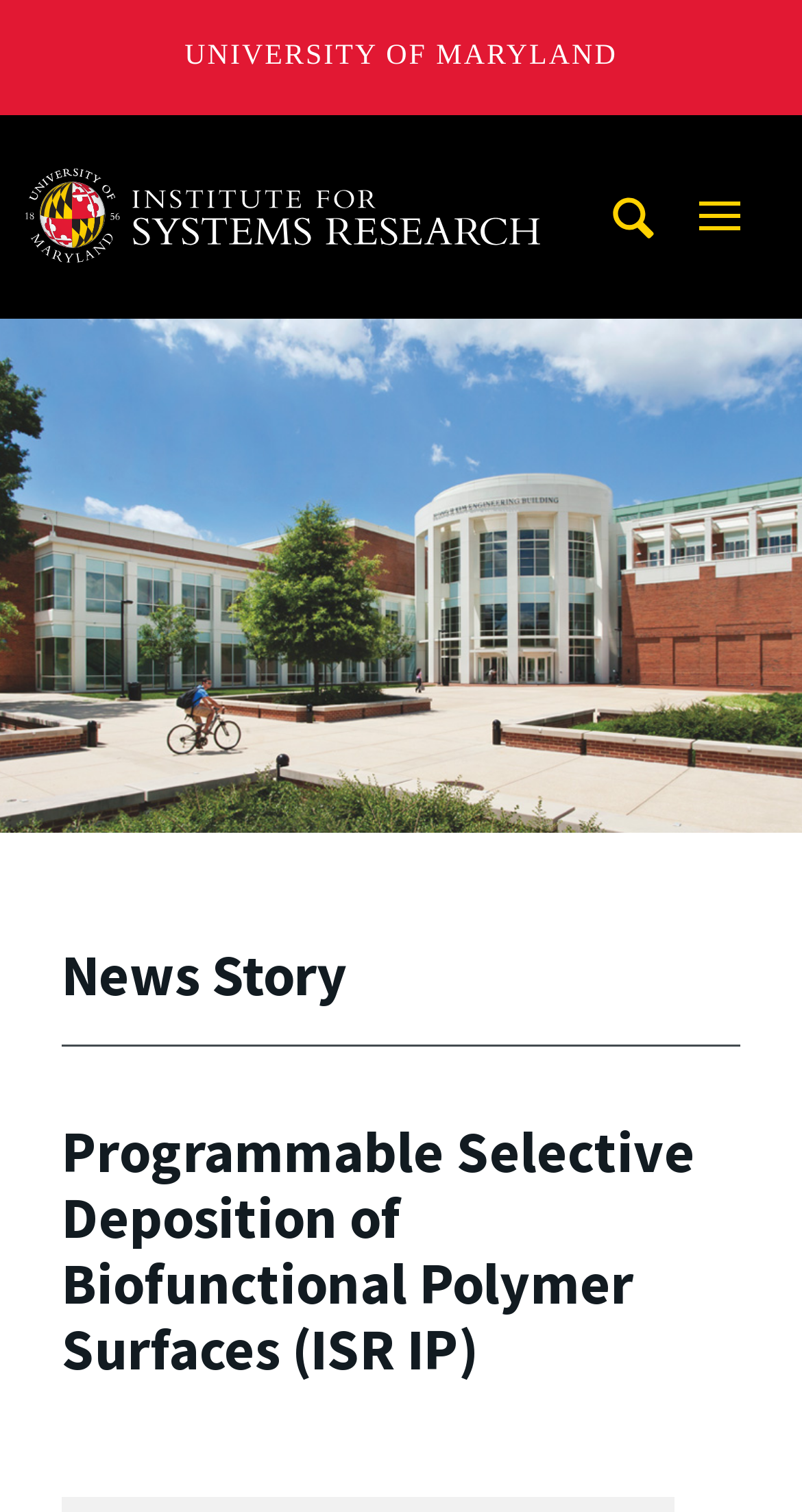Please provide a comprehensive response to the question below by analyzing the image: 
What is the name of the university?

I found the answer by looking at the link element with the text 'UNIVERSITY OF MARYLAND' which is located at the top of the page.